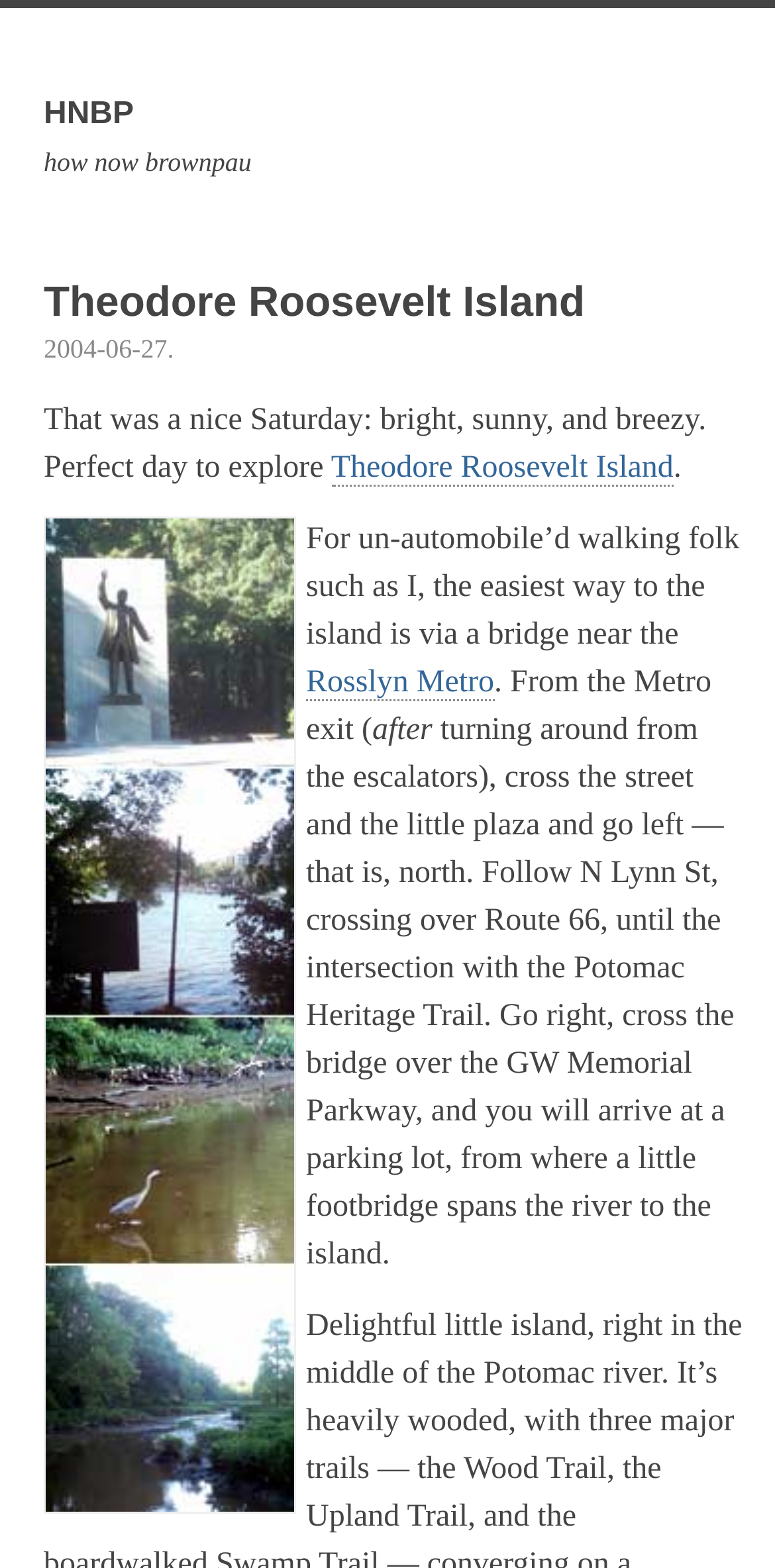What is the name of the island?
Please provide a single word or phrase as your answer based on the screenshot.

Theodore Roosevelt Island